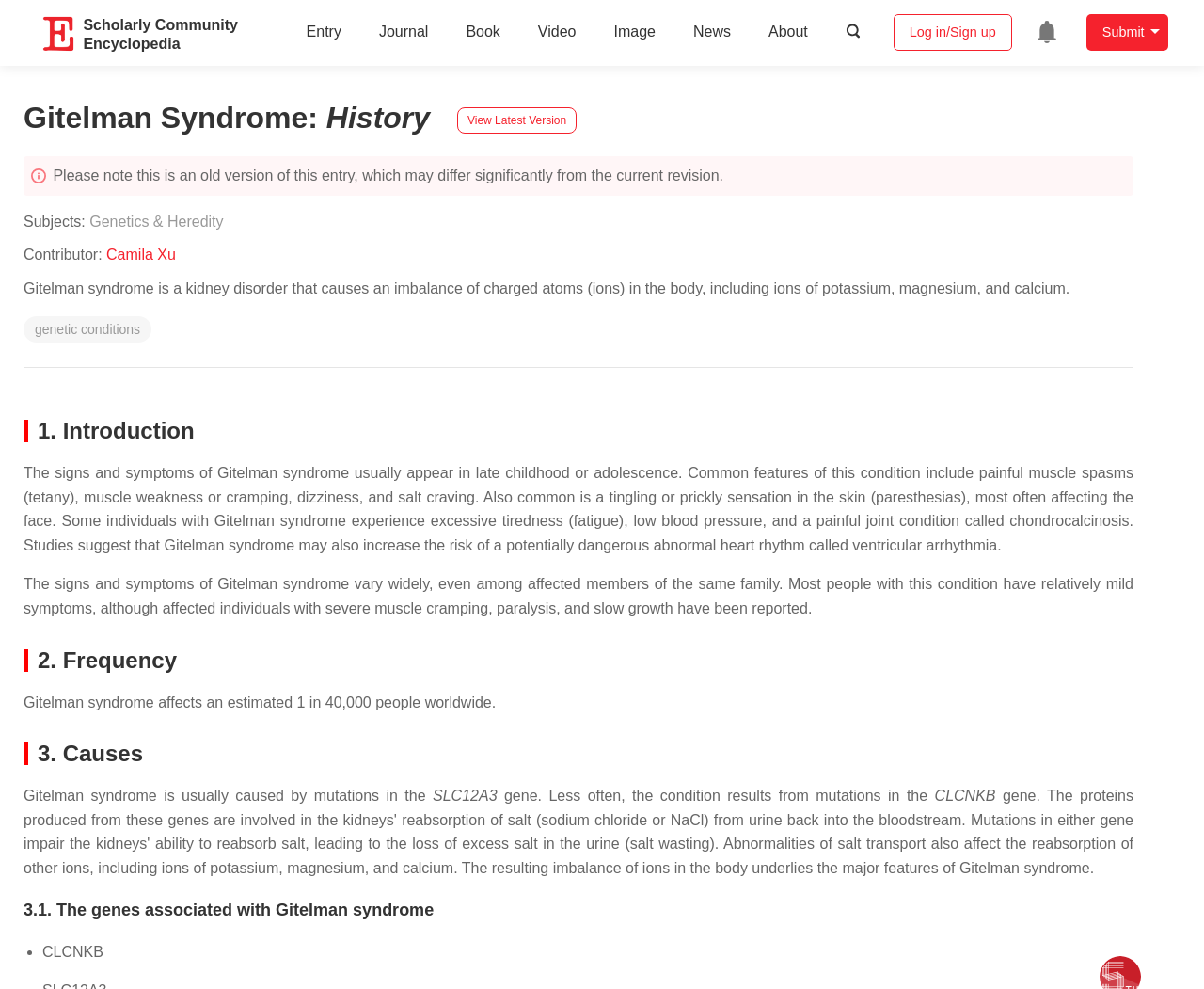Who is the contributor of this entry?
Based on the visual, give a brief answer using one word or a short phrase.

Camila Xu